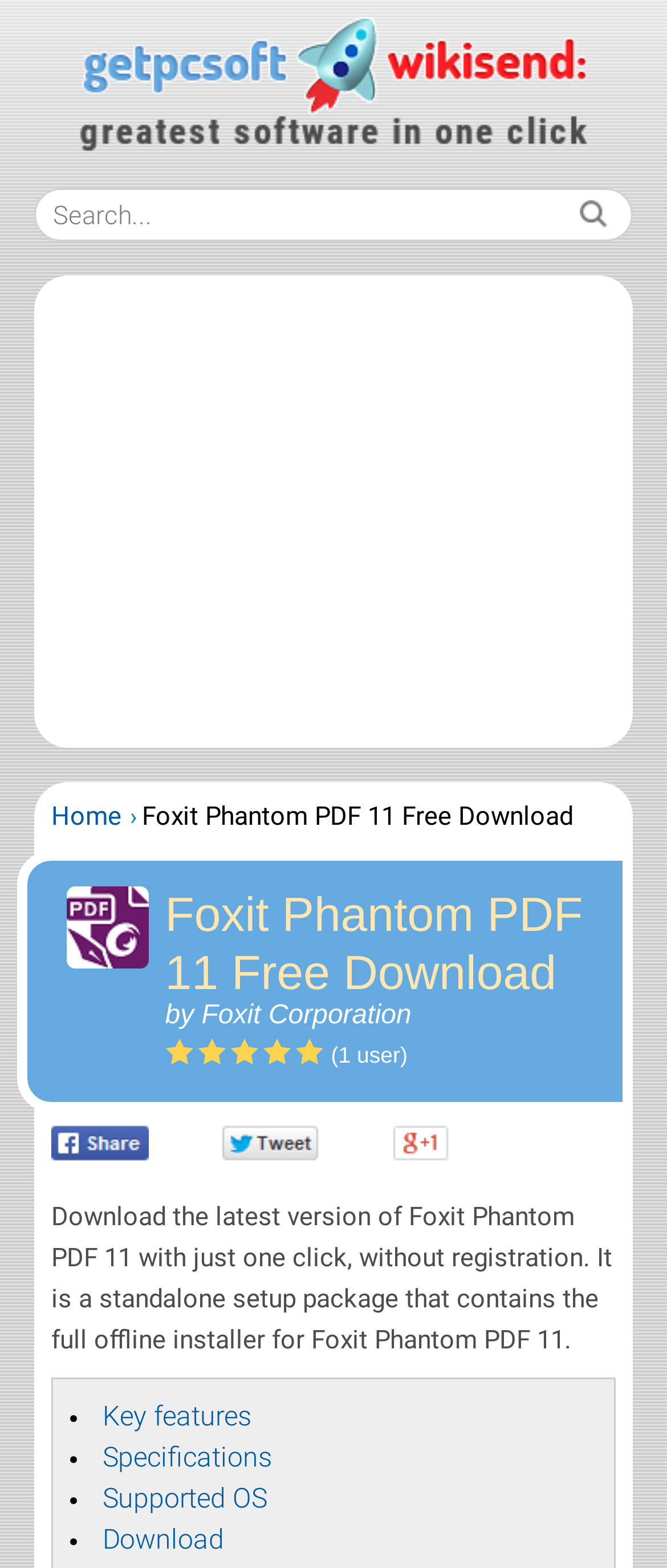Provide a one-word or short-phrase answer to the question:
What is the purpose of the webpage?

To download Foxit Phantom PDF 11